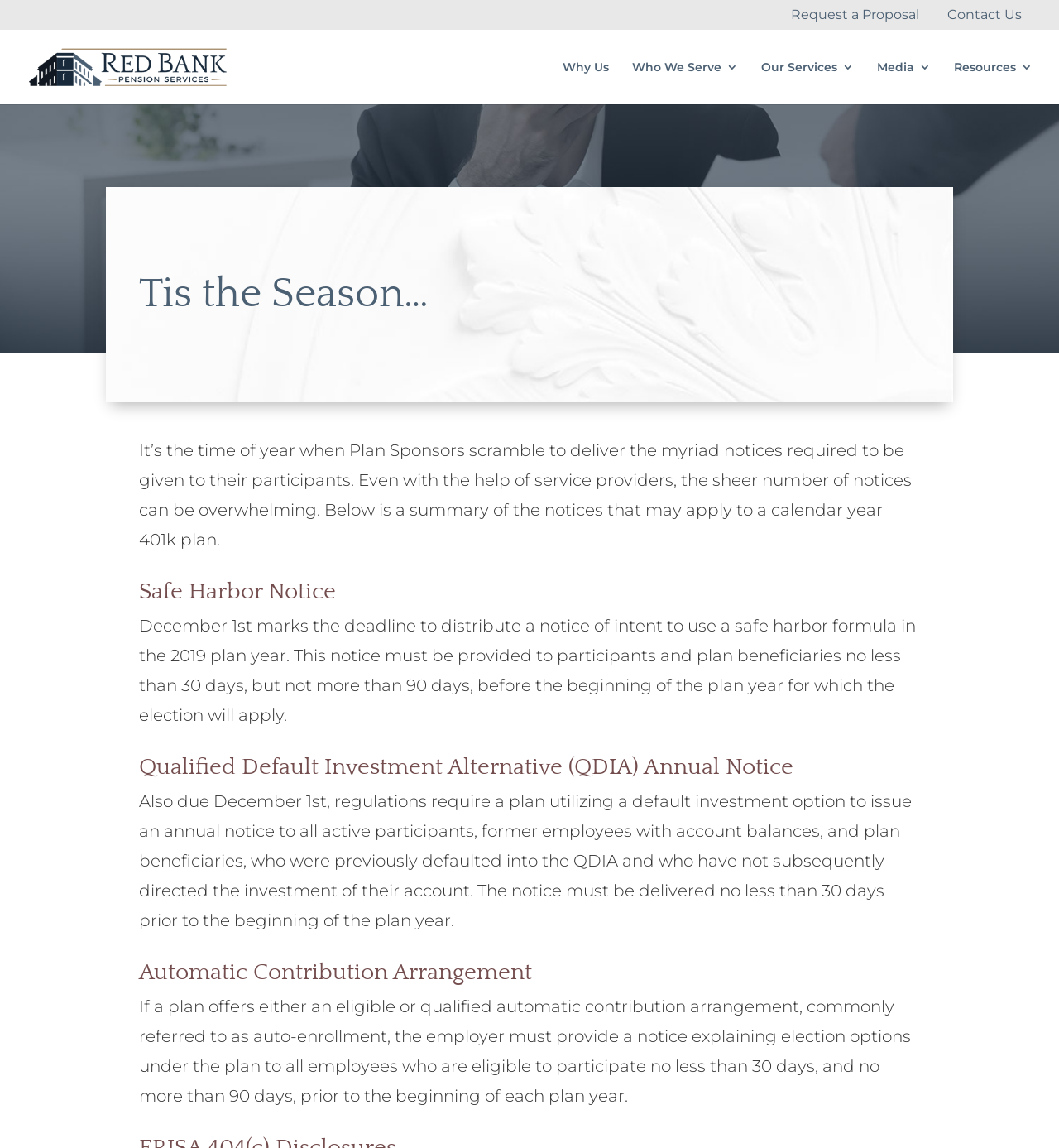What is the purpose of the QDIA annual notice?
Analyze the image and provide a thorough answer to the question.

The QDIA annual notice is required to be issued to all active participants, former employees with account balances, and plan beneficiaries, who were previously defaulted into the QDIA and who have not subsequently directed the investment of their account, as mentioned in the section 'Qualified Default Investment Alternative (QDIA) Annual Notice'.